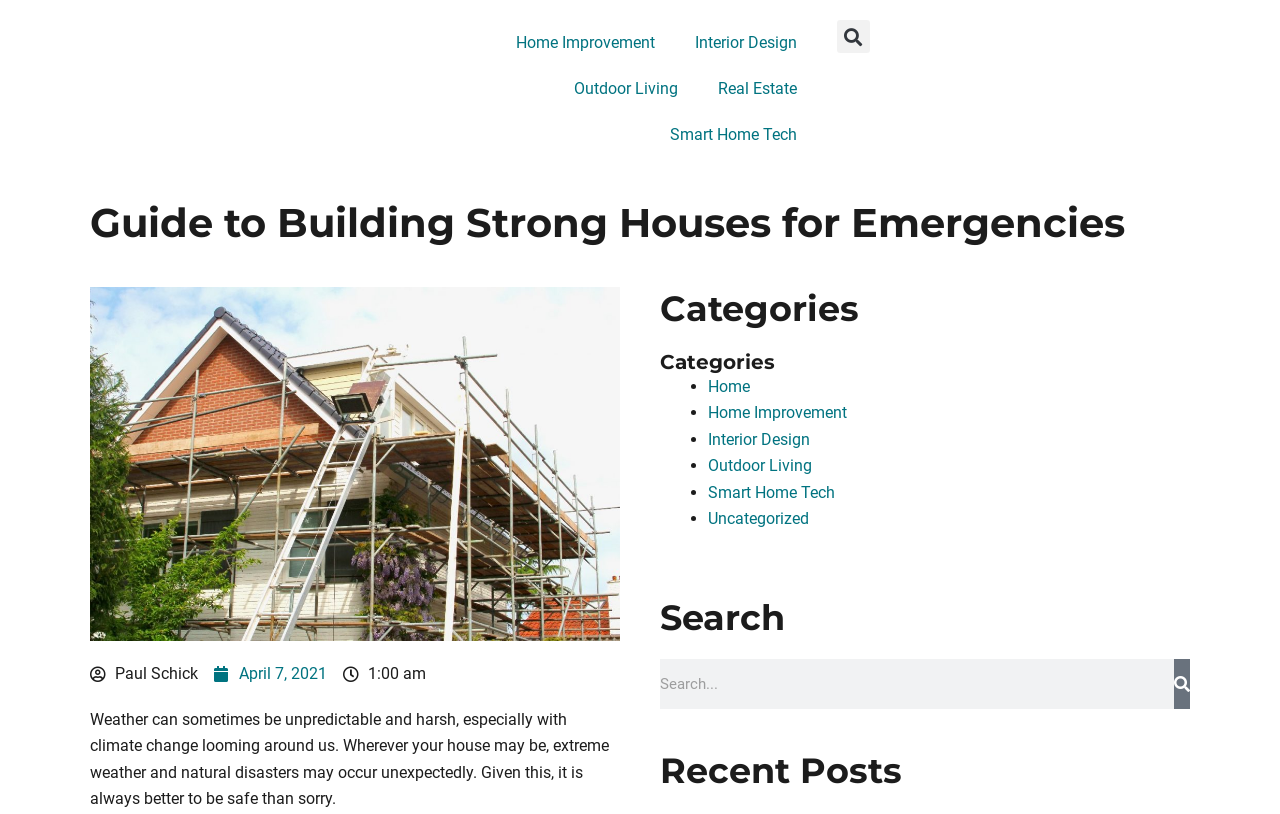Extract the bounding box of the UI element described as: "Outdoor Living".

[0.553, 0.56, 0.634, 0.584]